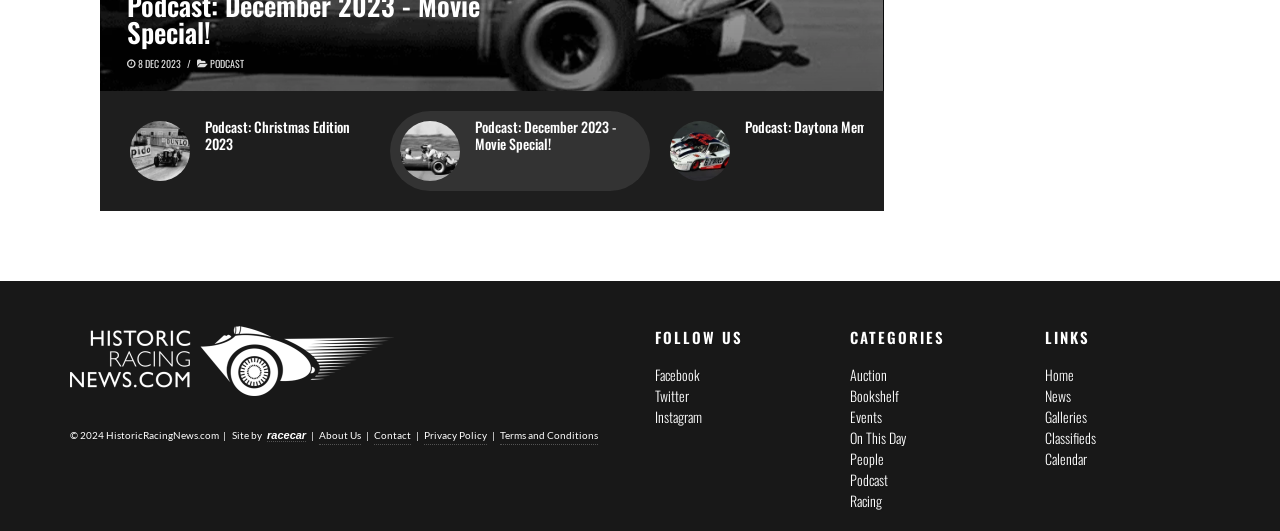Identify the bounding box for the UI element described as: "Terms and Conditions". The coordinates should be four float numbers between 0 and 1, i.e., [left, top, right, bottom].

[0.391, 0.803, 0.467, 0.839]